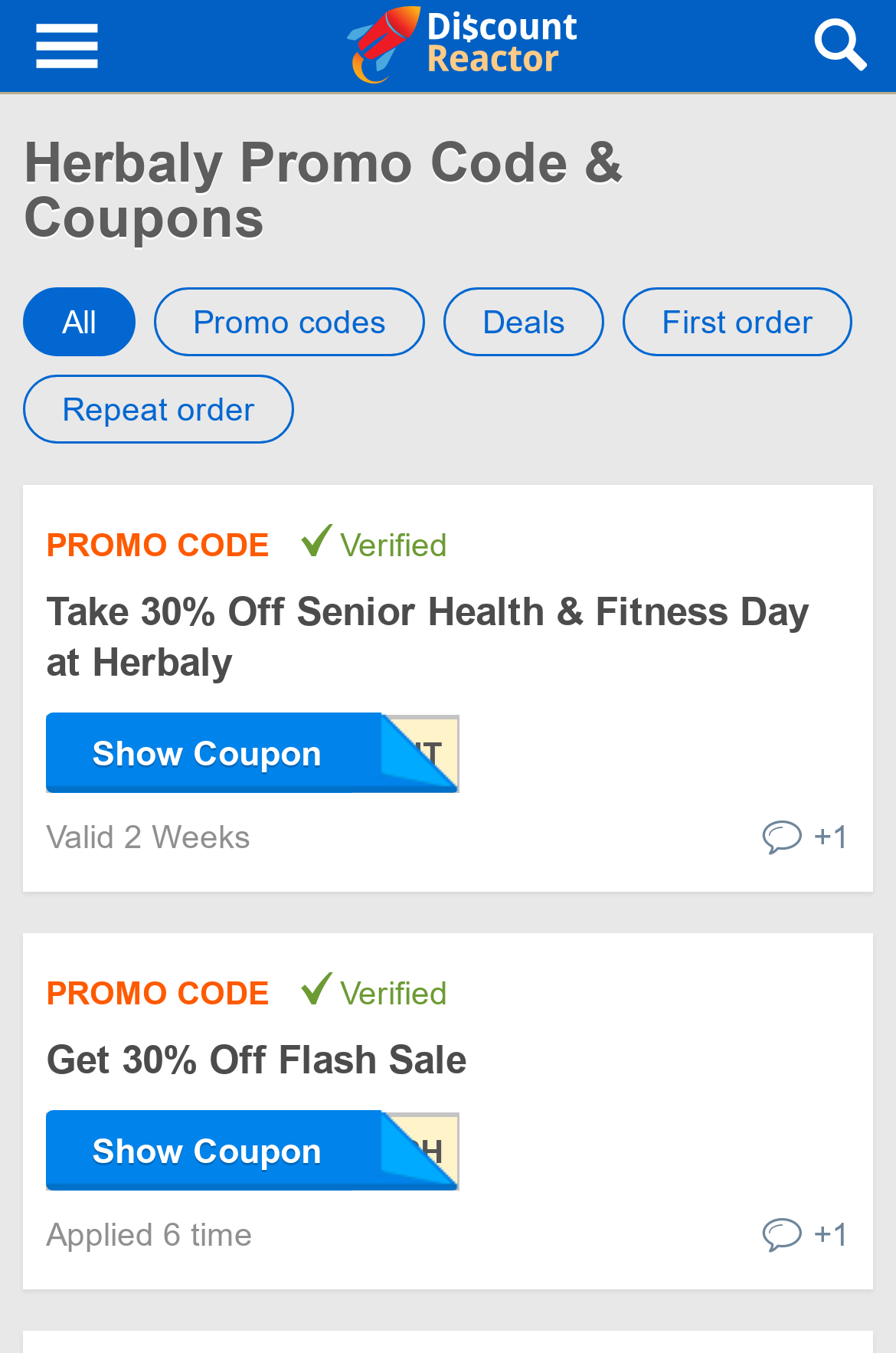How many categories of codes are available?
Based on the screenshot, provide a one-word or short-phrase response.

4